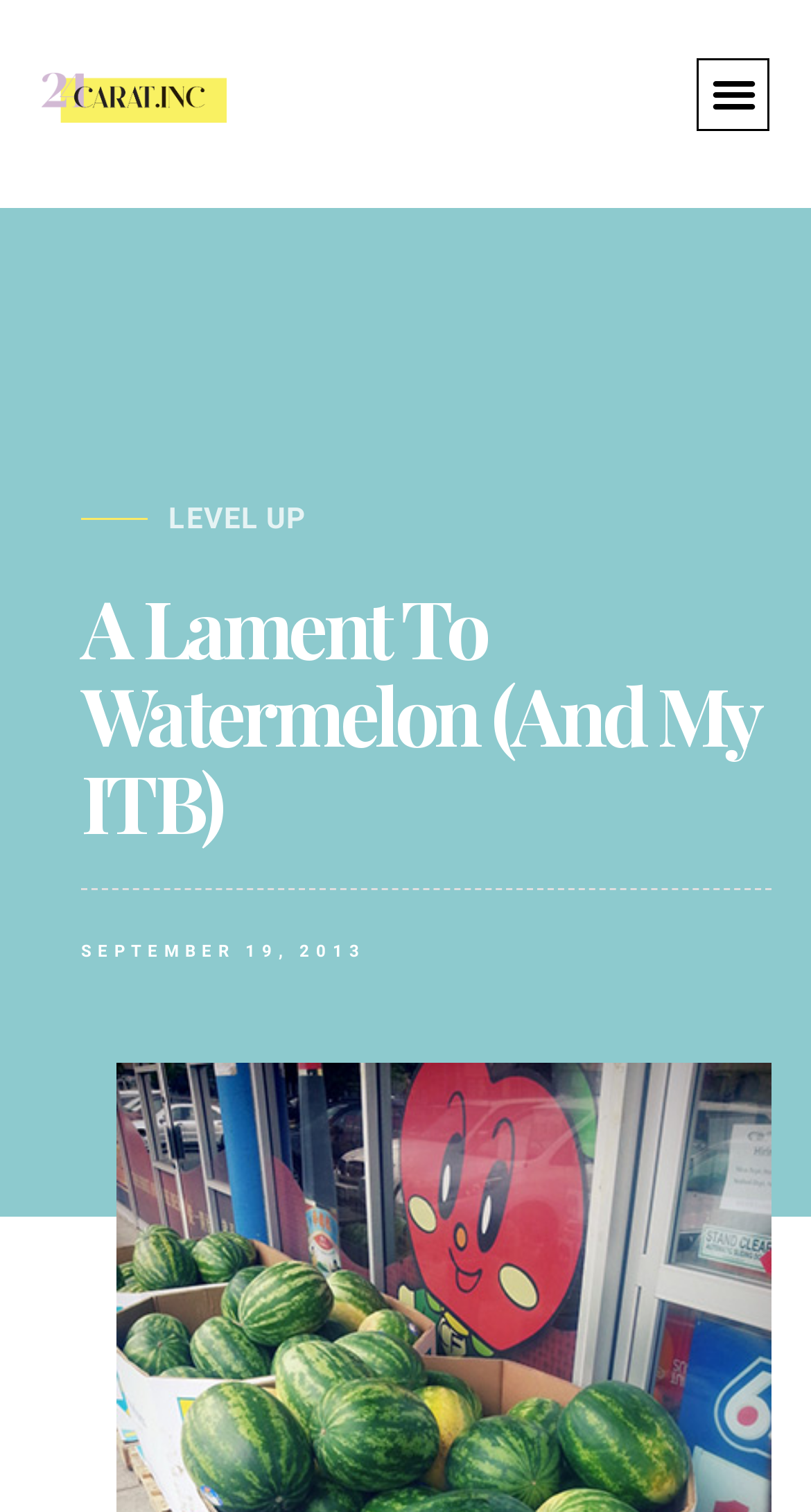Identify and provide the main heading of the webpage.

A Lament To Watermelon (And My ITB)